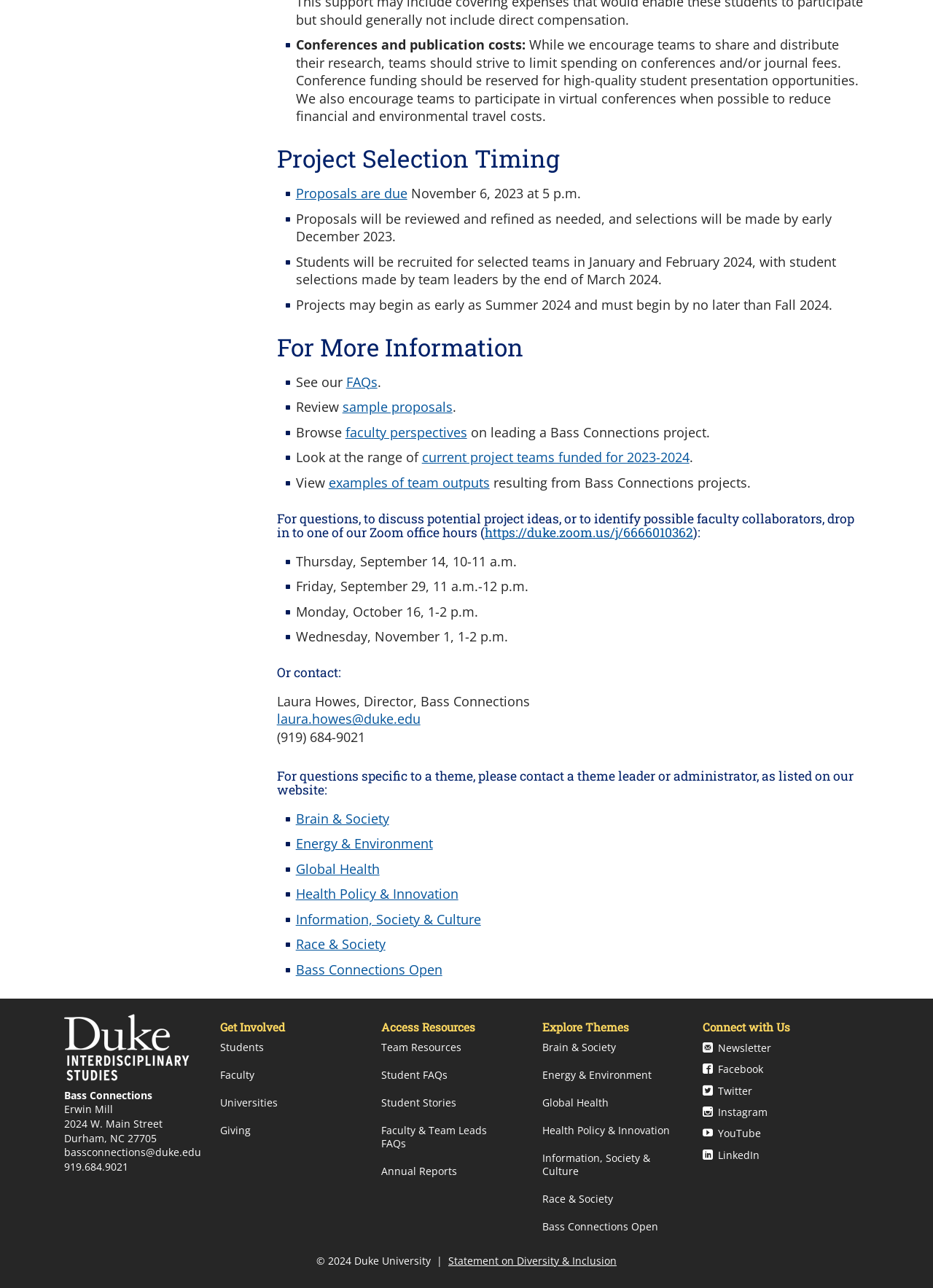Pinpoint the bounding box coordinates of the clickable area necessary to execute the following instruction: "Browse 'faculty perspectives'". The coordinates should be given as four float numbers between 0 and 1, namely [left, top, right, bottom].

[0.37, 0.329, 0.501, 0.342]